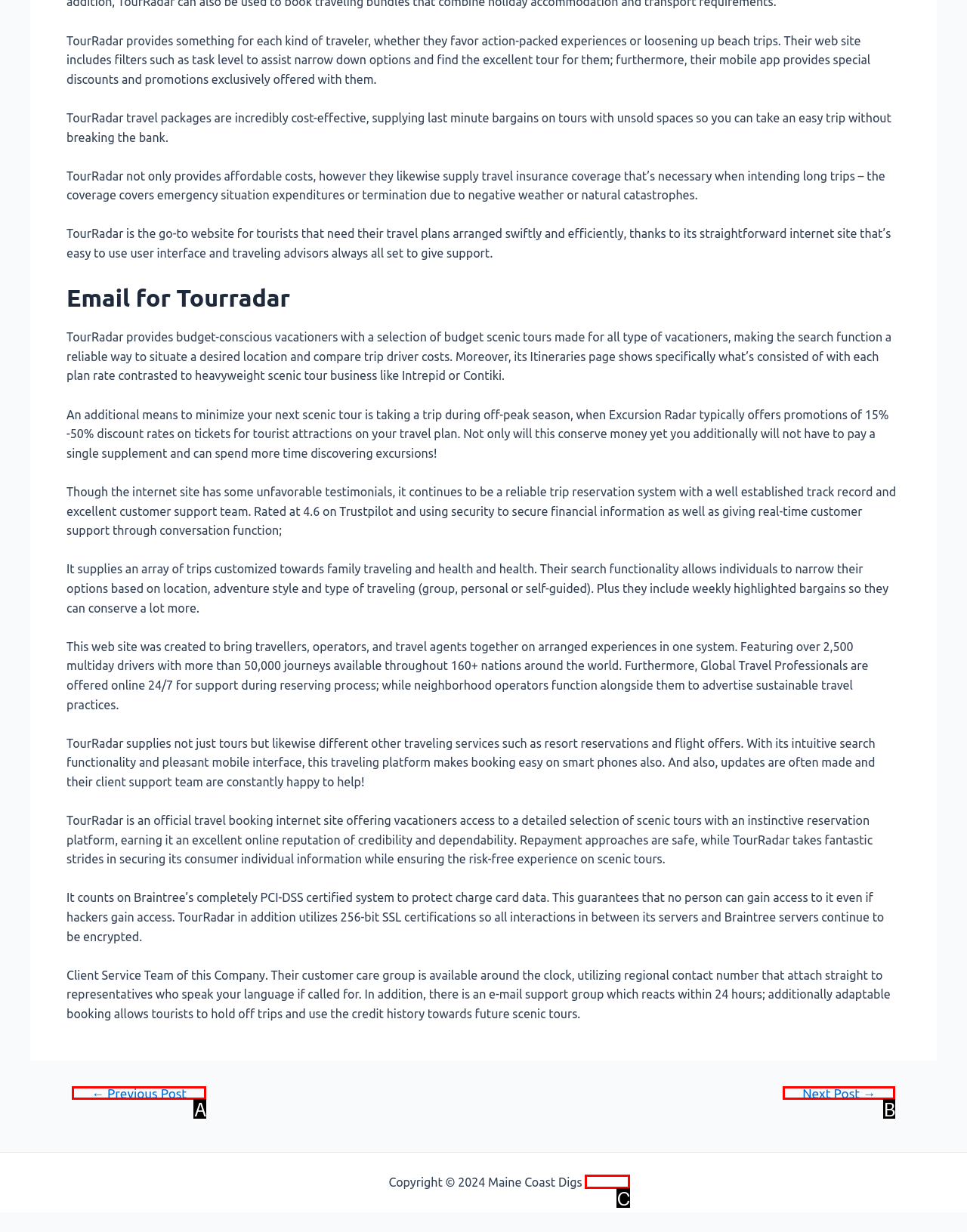Assess the description: Sitemap and select the option that matches. Provide the letter of the chosen option directly from the given choices.

C